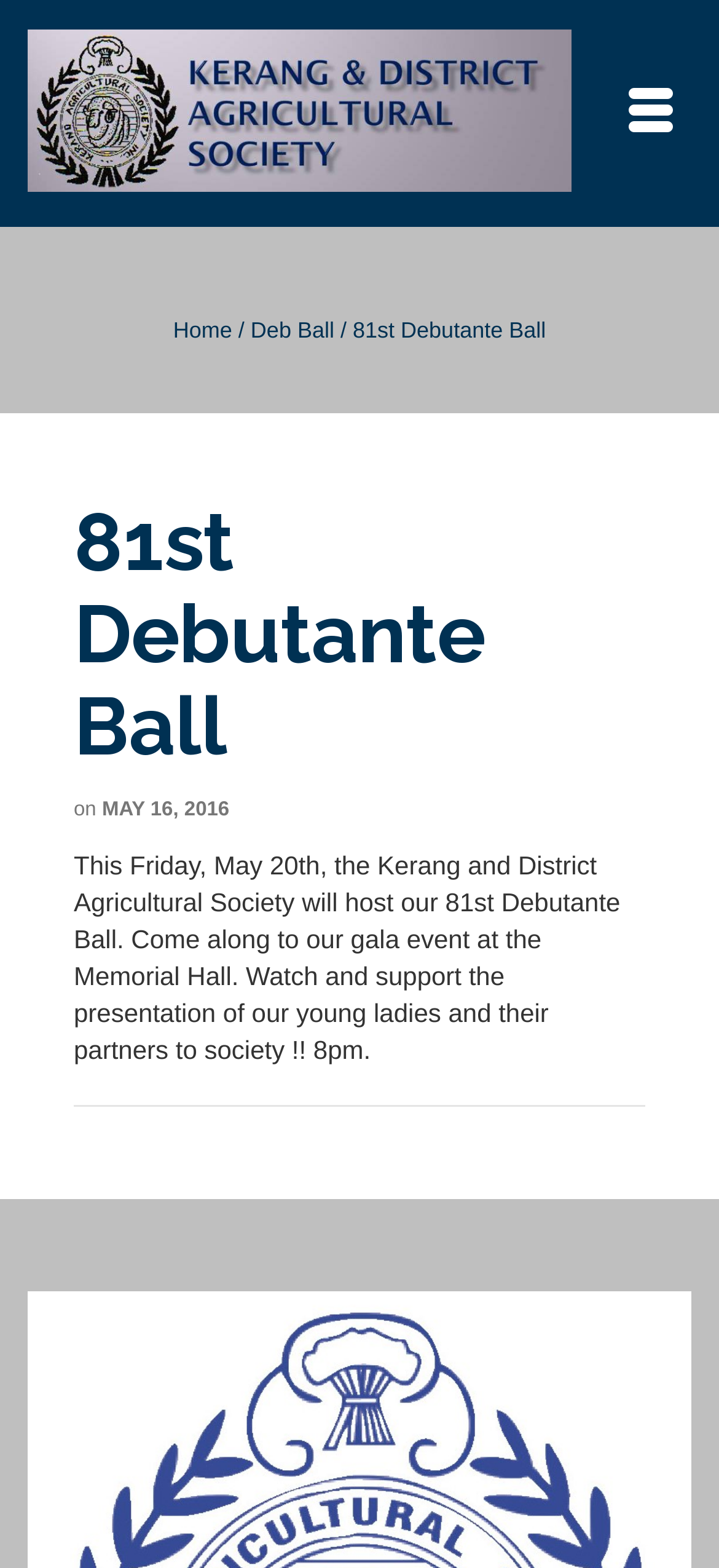Review the image closely and give a comprehensive answer to the question: What is the purpose of the event?

I inferred the purpose of the event by reading the text in the article section, which mentions 'the presentation of our young ladies and their partners to society' as the main event.